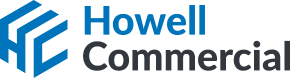What type of services does Howell Commercial provide?
Answer the question with a detailed explanation, including all necessary information.

The caption indicates that the logo is indicative of the company's focus on property asset management and commercial real estate services, which implies that Howell Commercial is a company that specializes in these areas.